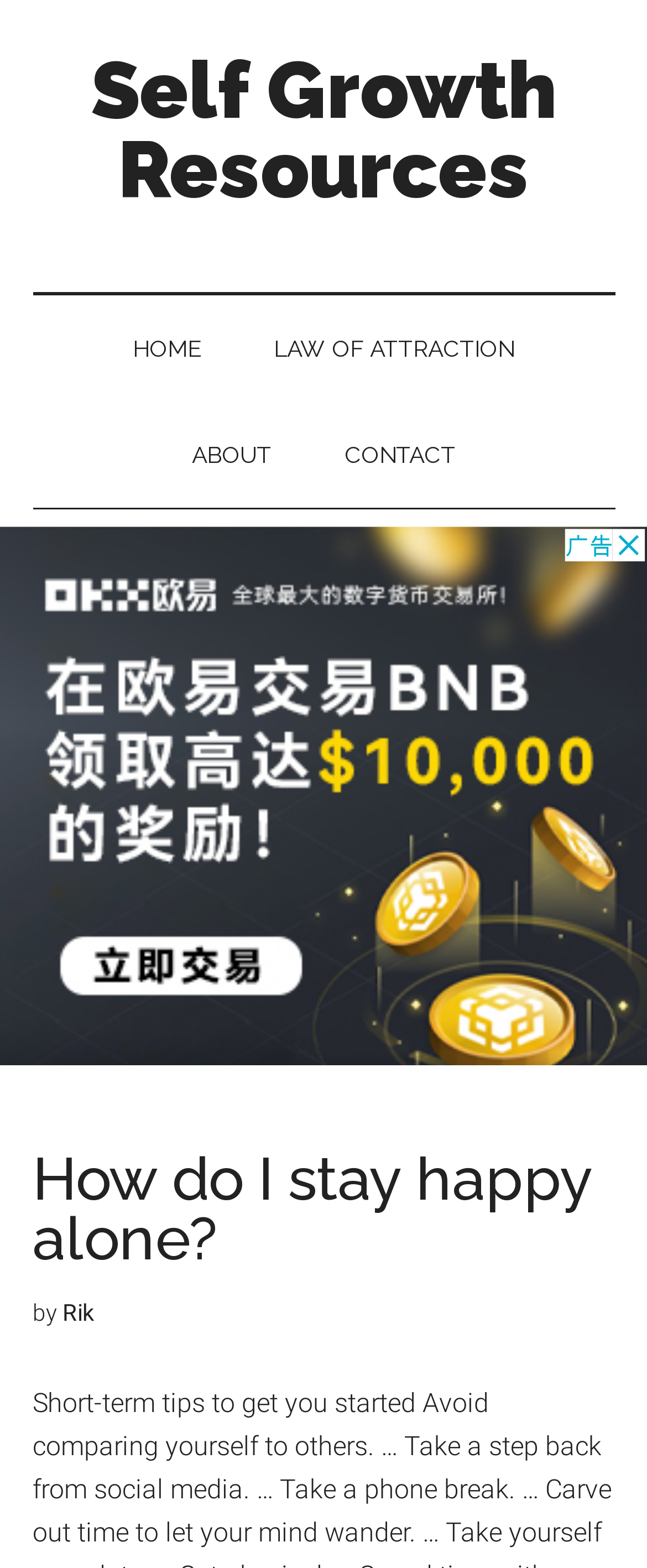Determine the bounding box for the described UI element: "aria-label="Advertisement" name="aswift_1" title="Advertisement"".

[0.0, 0.335, 1.0, 0.679]